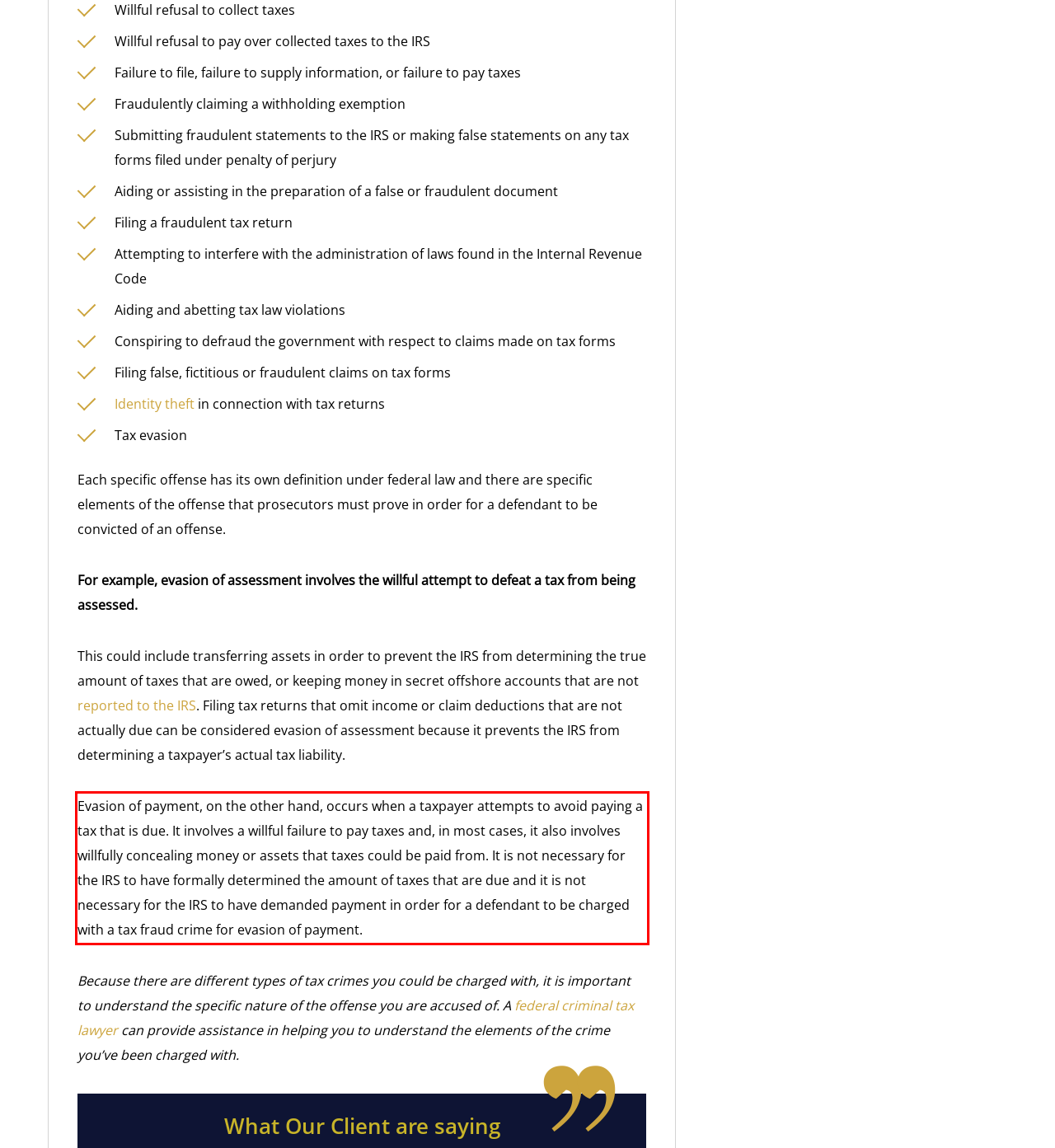Analyze the webpage screenshot and use OCR to recognize the text content in the red bounding box.

Evasion of payment, on the other hand, occurs when a taxpayer attempts to avoid paying a tax that is due. It involves a willful failure to pay taxes and, in most cases, it also involves willfully concealing money or assets that taxes could be paid from. It is not necessary for the IRS to have formally determined the amount of taxes that are due and it is not necessary for the IRS to have demanded payment in order for a defendant to be charged with a tax fraud crime for evasion of payment.